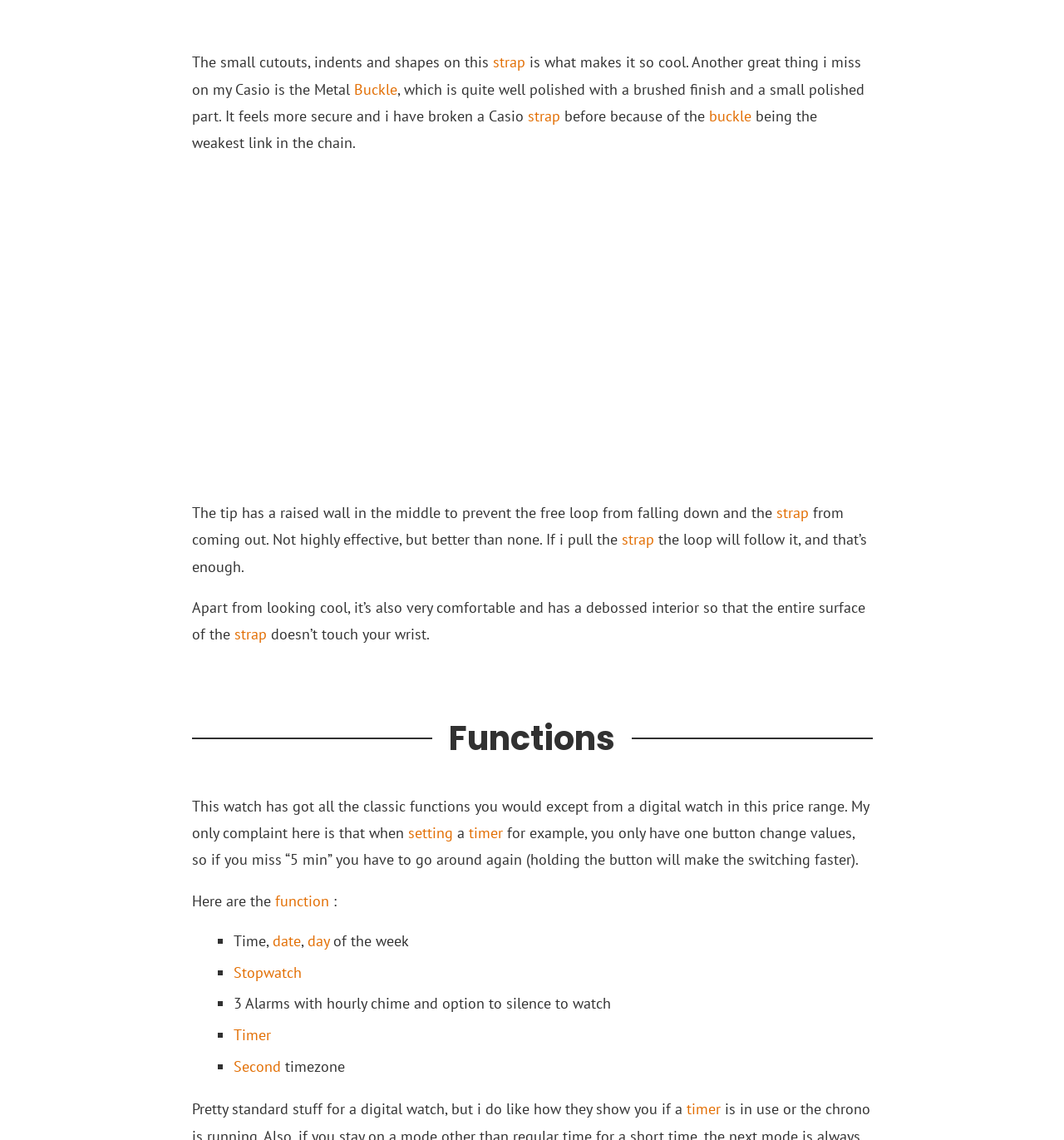Kindly determine the bounding box coordinates for the area that needs to be clicked to execute this instruction: "Click the 'Timer' link".

[0.219, 0.899, 0.254, 0.916]